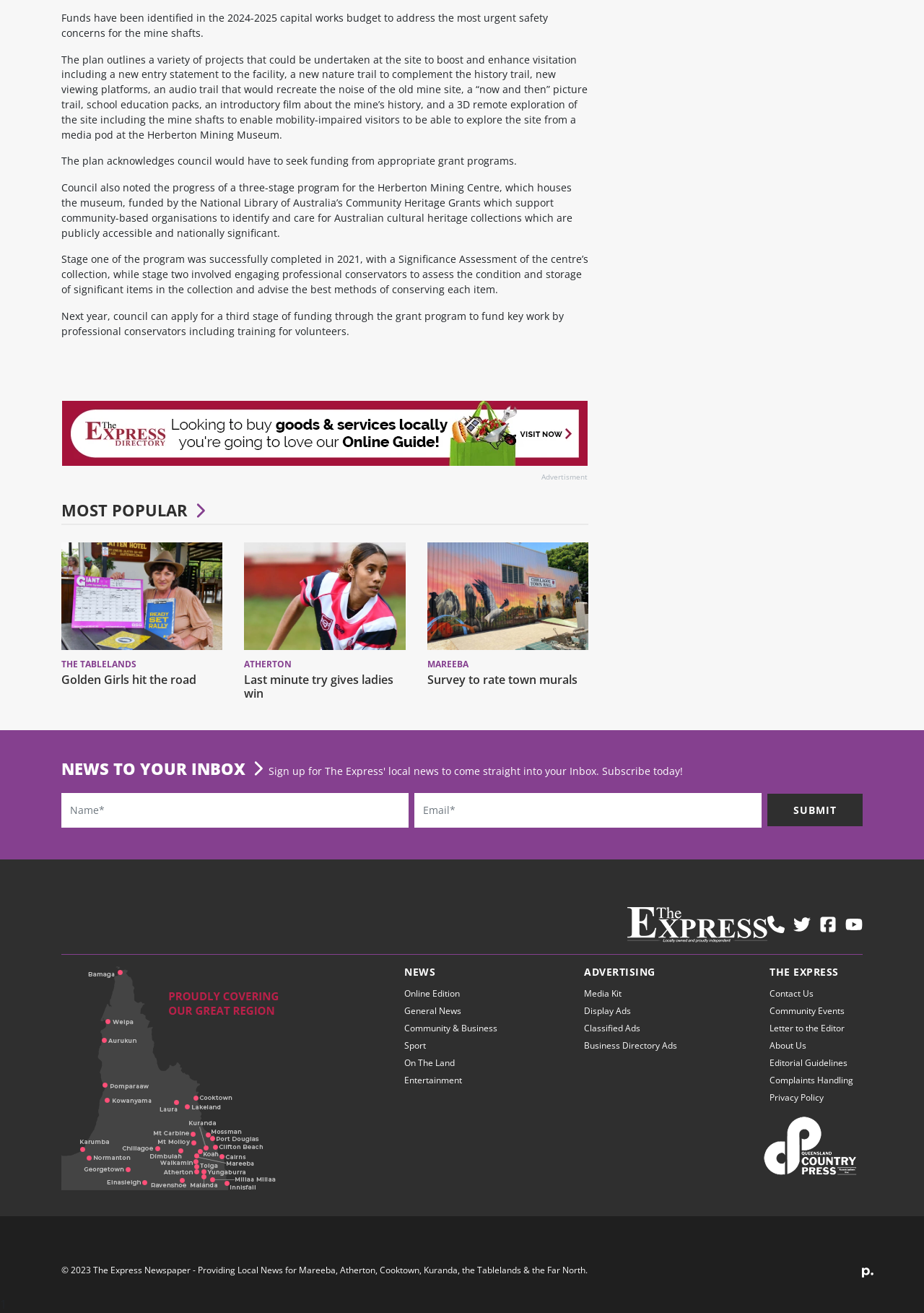What is the name of the newspaper that this webpage belongs to?
Using the image as a reference, give an elaborate response to the question.

The webpage has a logo and a heading that says 'The Express Newspaper', which indicates that this webpage belongs to The Express Newspaper.